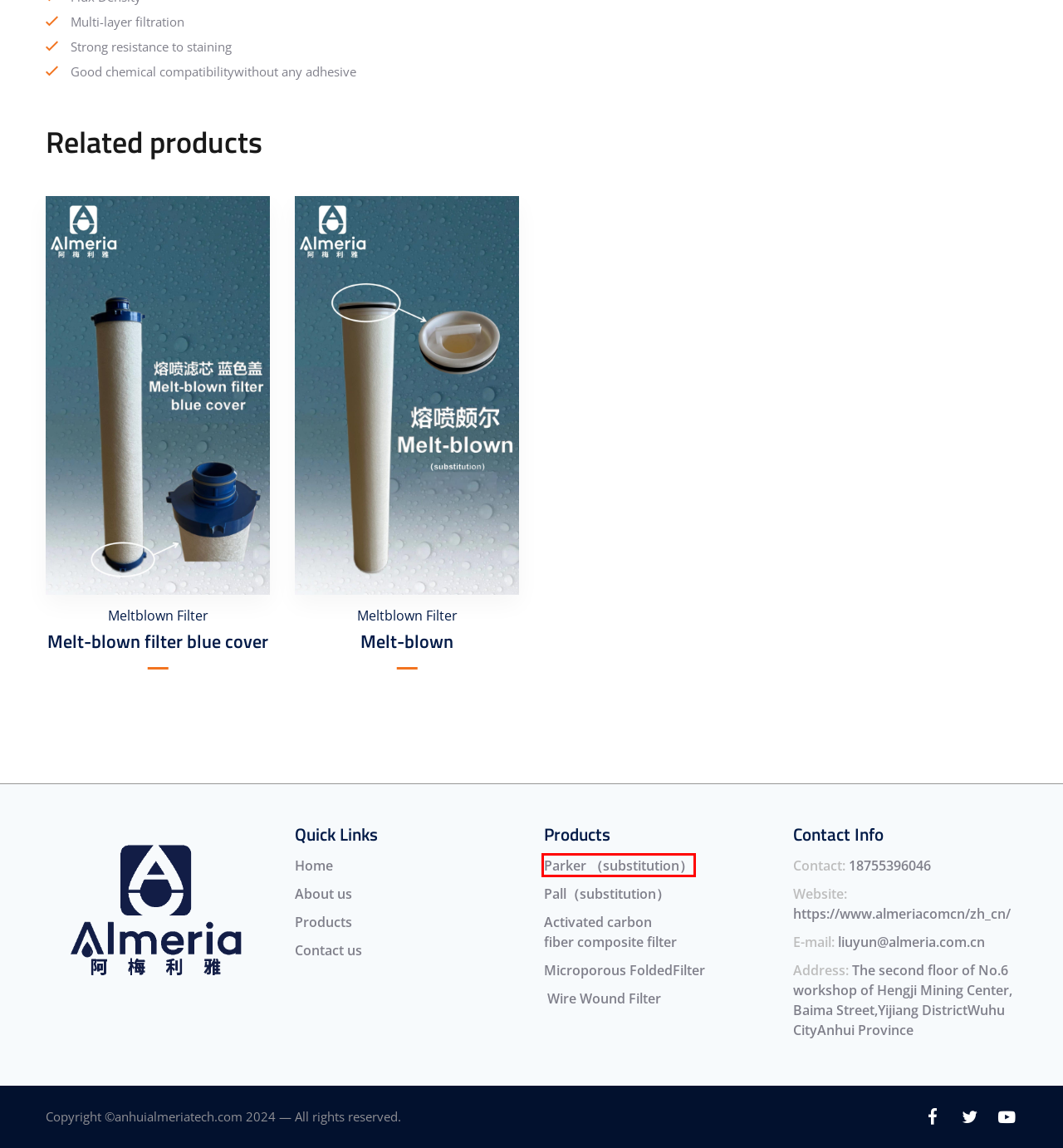You have a screenshot of a webpage with a red rectangle bounding box around a UI element. Choose the best description that matches the new page after clicking the element within the bounding box. The candidate descriptions are:
A. Microporous FoldedFilter - Anhui Almeria Technology.Co,.Ltd
B. Activated carbon fiber composite filter - Anhui Almeria Technology.Co,.Ltd
C. Product Archives - Anhui Almeria Technology.Co,.Ltd
D. Melt-blown - Anhui Almeria Technology.Co,.Ltd
E. Melt-blown filter blue cover - Anhui Almeria Technology.Co,.Ltd
F. Parker - Anhui Almeria Technology.Co,.Ltd
G. Wire Wound Filter - Anhui Almeria Technology.Co,.Ltd
H. PP Folded Filter - Anhui Almeria Technology.Co,.Ltd

F